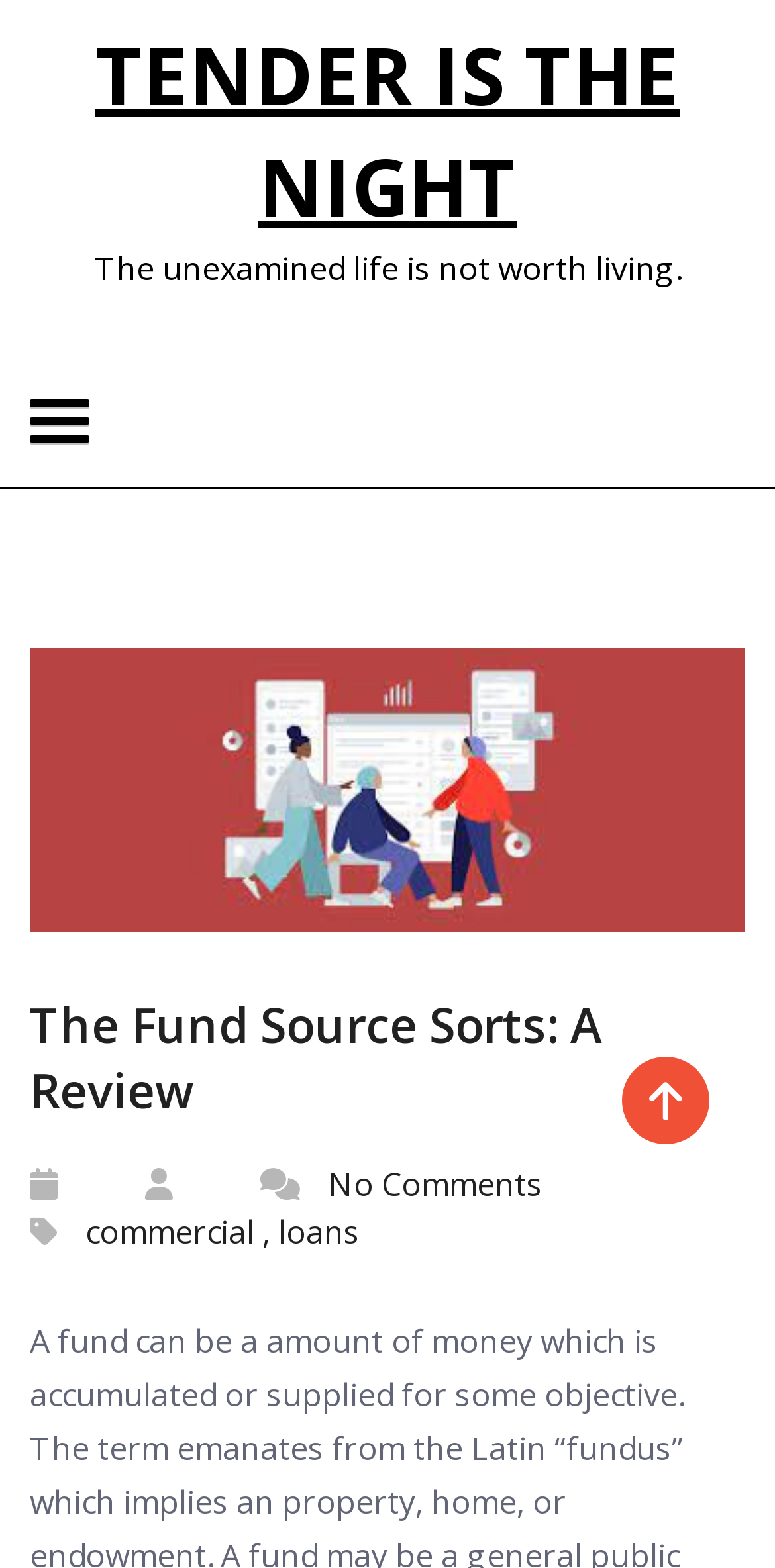Based on the image, provide a detailed and complete answer to the question: 
What is the quote on the webpage?

I found the quote 'The unexamined life is not worth living.' on the webpage, which is a StaticText element located at [0.122, 0.157, 0.878, 0.185] coordinates.